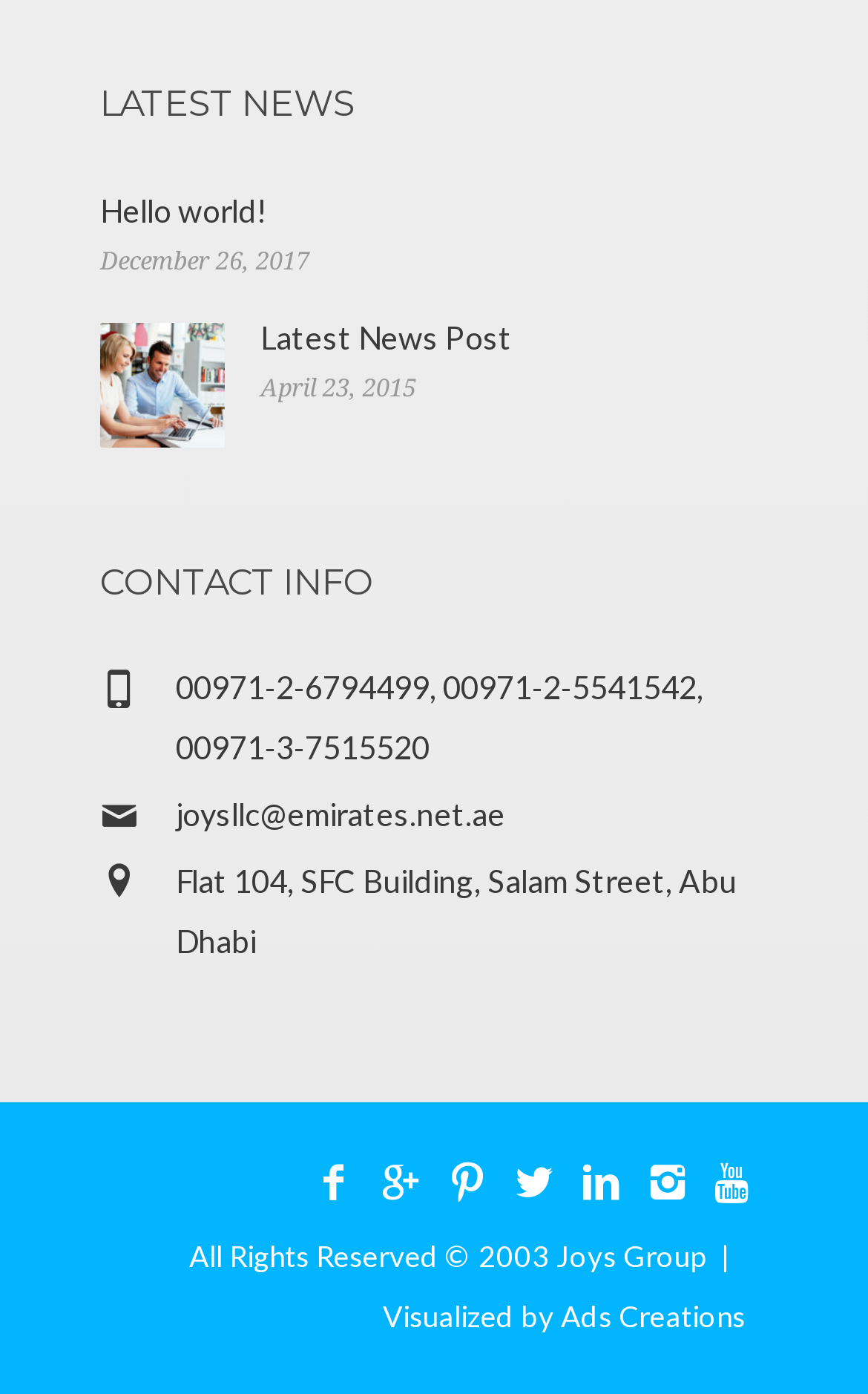Locate the bounding box of the UI element with the following description: "Latest News Post".

[0.3, 0.229, 0.59, 0.256]